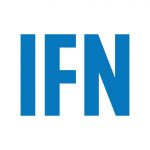Paint a vivid picture with your description of the image.

The image features the logo of International Filtration News (IFN), represented by the acronym "IFN" in bold blue letters against a plain white background. This logo symbolizes the publication's focus on filtration technologies and industry insights. International Filtration News serves as a leading source for discussions and innovations relevant to filtration and separation processes, catering to a diverse audience that includes industry professionals and experts. The logo reflects the brand’s commitment to advancing knowledge and dialogue within this essential industry.